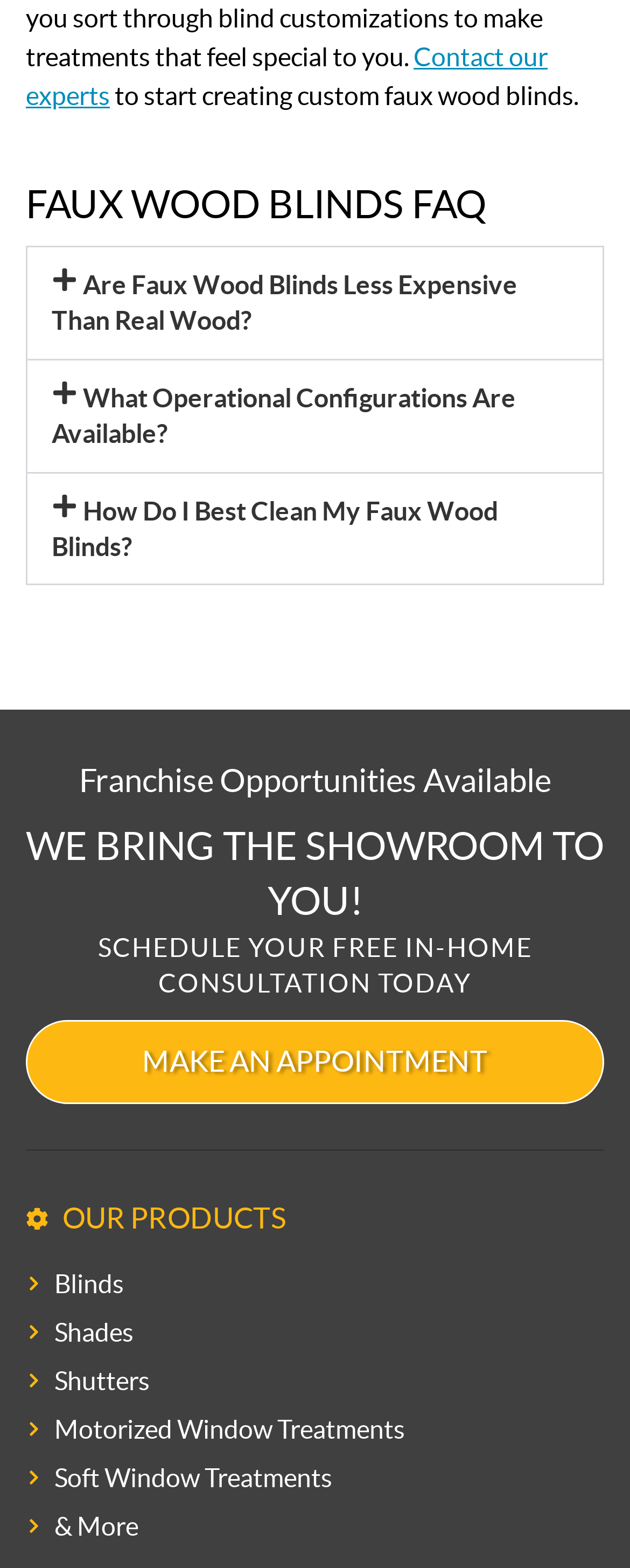What is the main topic of this webpage?
Give a single word or phrase as your answer by examining the image.

Faux Wood Blinds